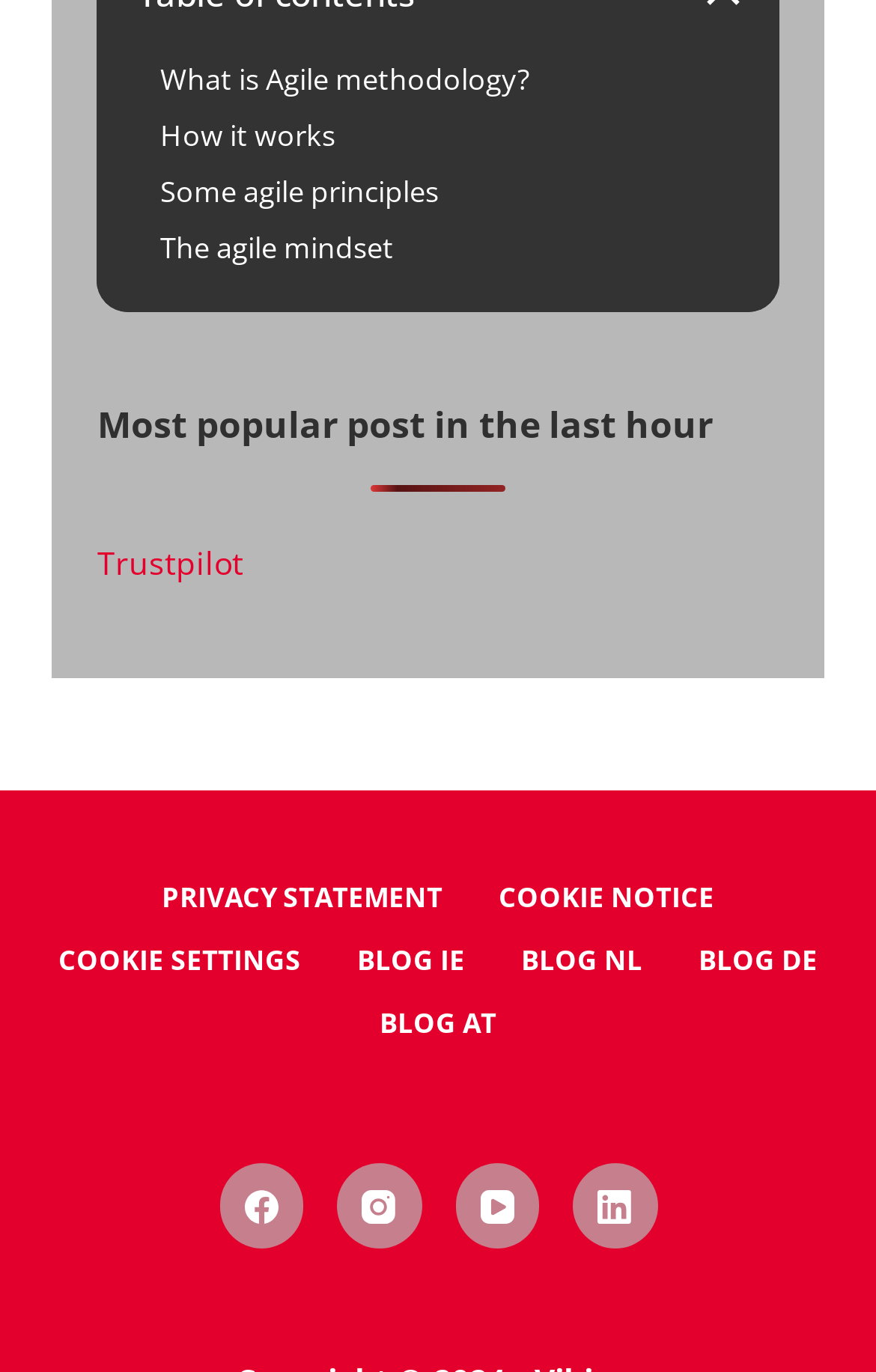What is the last link in the main section?
Please provide a comprehensive answer based on the contents of the image.

I looked at the main section of the webpage and found that the last link is 'The agile mindset'.